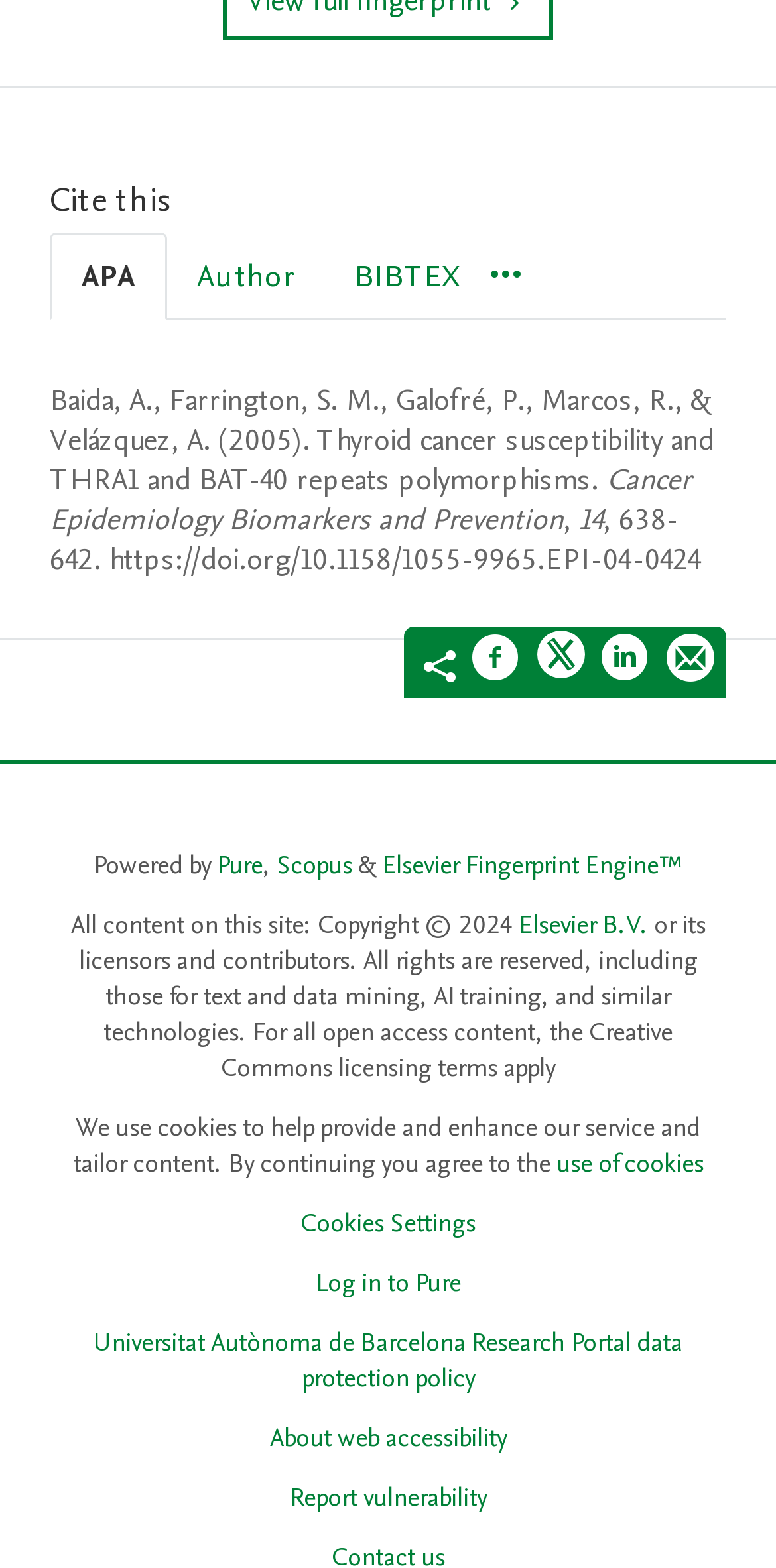Please identify the bounding box coordinates of the clickable region that I should interact with to perform the following instruction: "Share on Facebook". The coordinates should be expressed as four float numbers between 0 and 1, i.e., [left, top, right, bottom].

[0.608, 0.403, 0.672, 0.443]